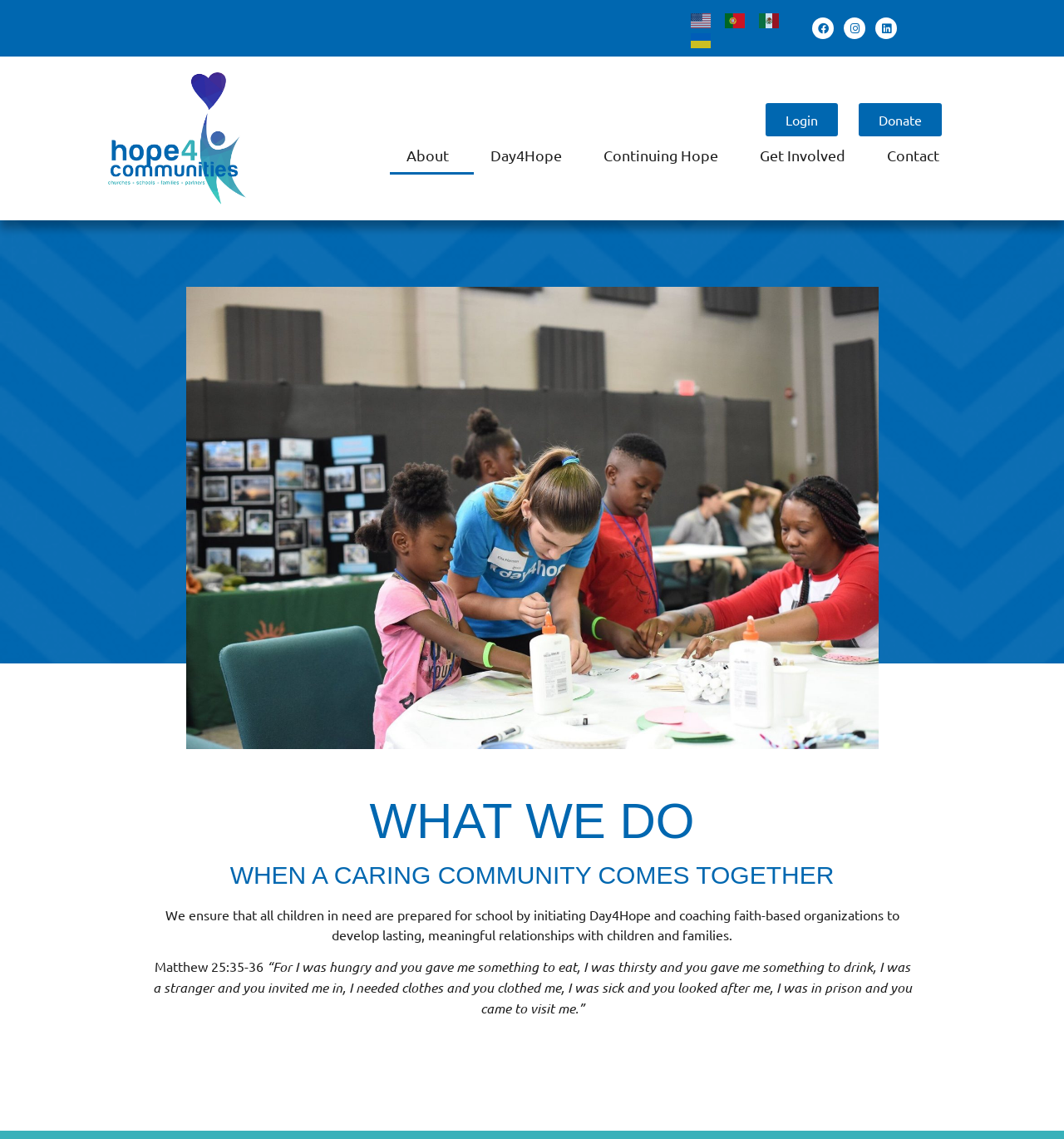Can you provide the bounding box coordinates for the element that should be clicked to implement the instruction: "Visit Facebook page"?

[0.763, 0.015, 0.784, 0.034]